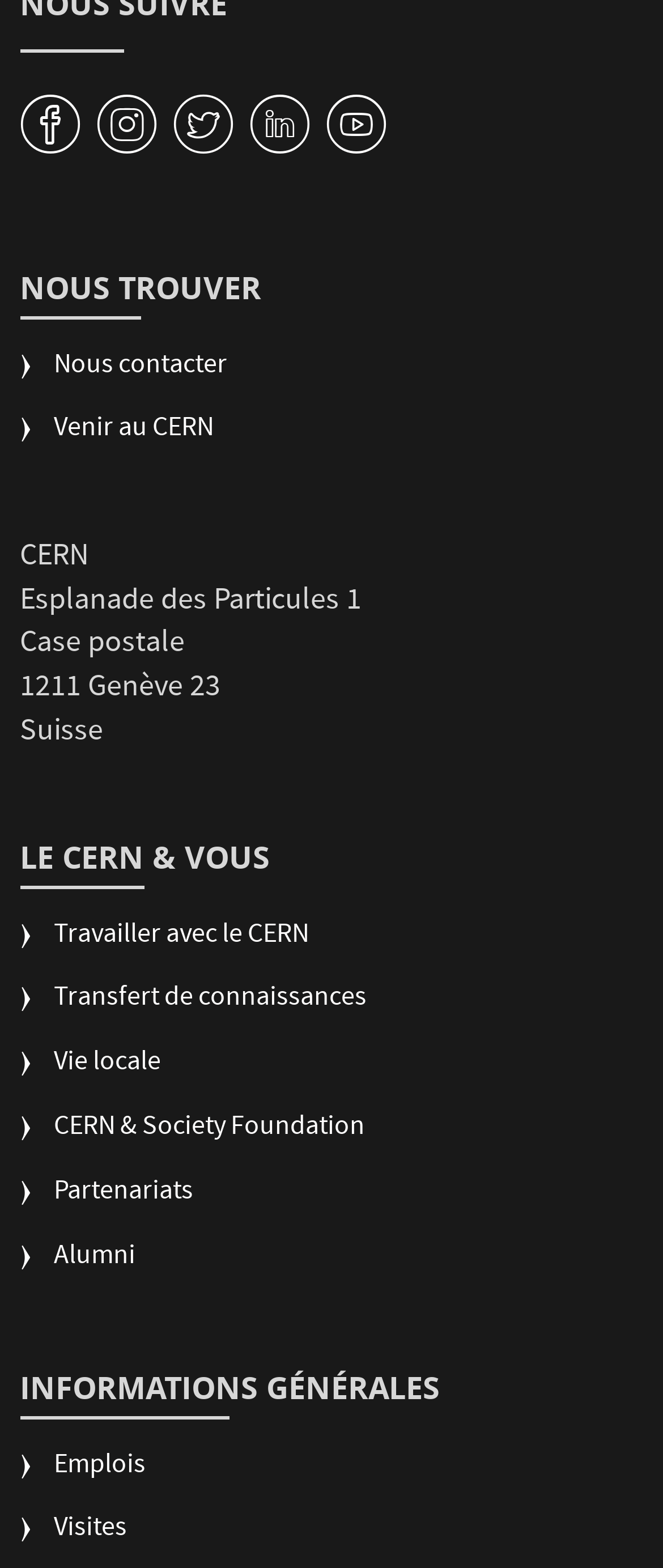Specify the bounding box coordinates of the area to click in order to follow the given instruction: "View 'Emplois'."

[0.03, 0.923, 0.22, 0.964]